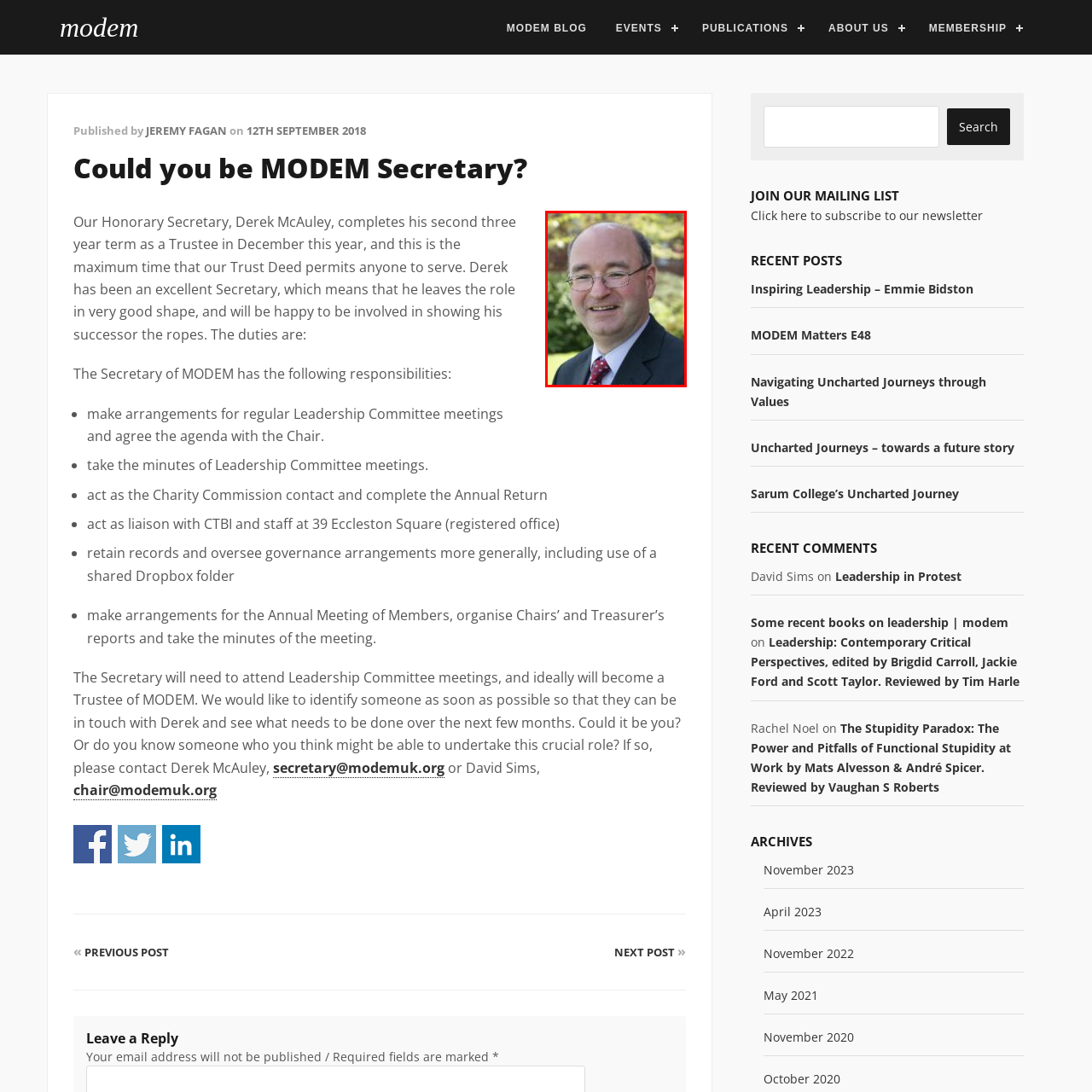When will Derek McAuley's tenure as Trustee conclude?
Carefully analyze the image within the red bounding box and give a comprehensive response to the question using details from the image.

According to the publication, Derek McAuley's role as Trustee is set to conclude in December 2018, marking the end of his two three-year terms.